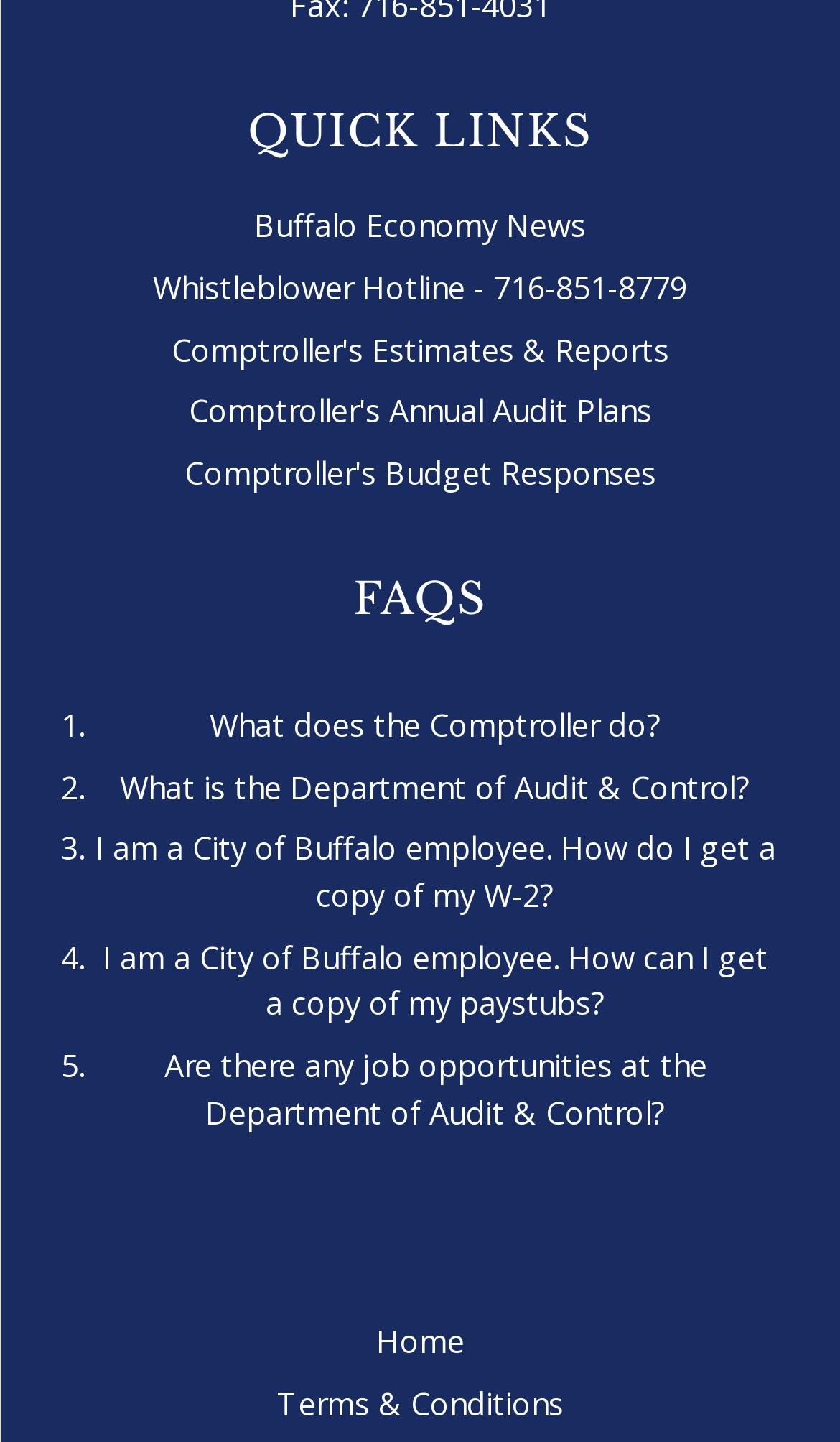Please identify the bounding box coordinates of the element's region that should be clicked to execute the following instruction: "View Comptroller's Estimates & Reports". The bounding box coordinates must be four float numbers between 0 and 1, i.e., [left, top, right, bottom].

[0.204, 0.228, 0.796, 0.256]